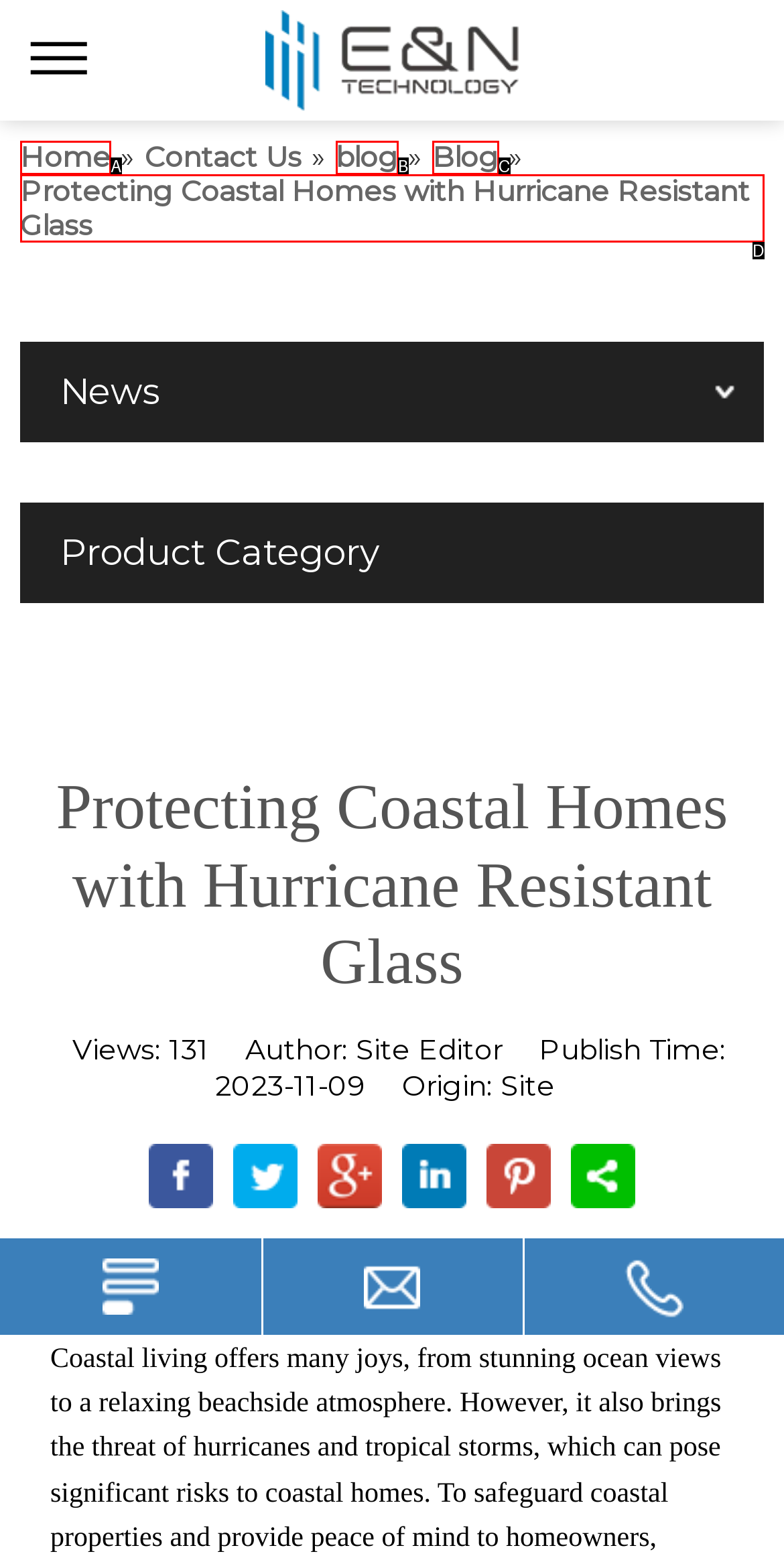Point out the HTML element that matches the following description: blog
Answer with the letter from the provided choices.

B